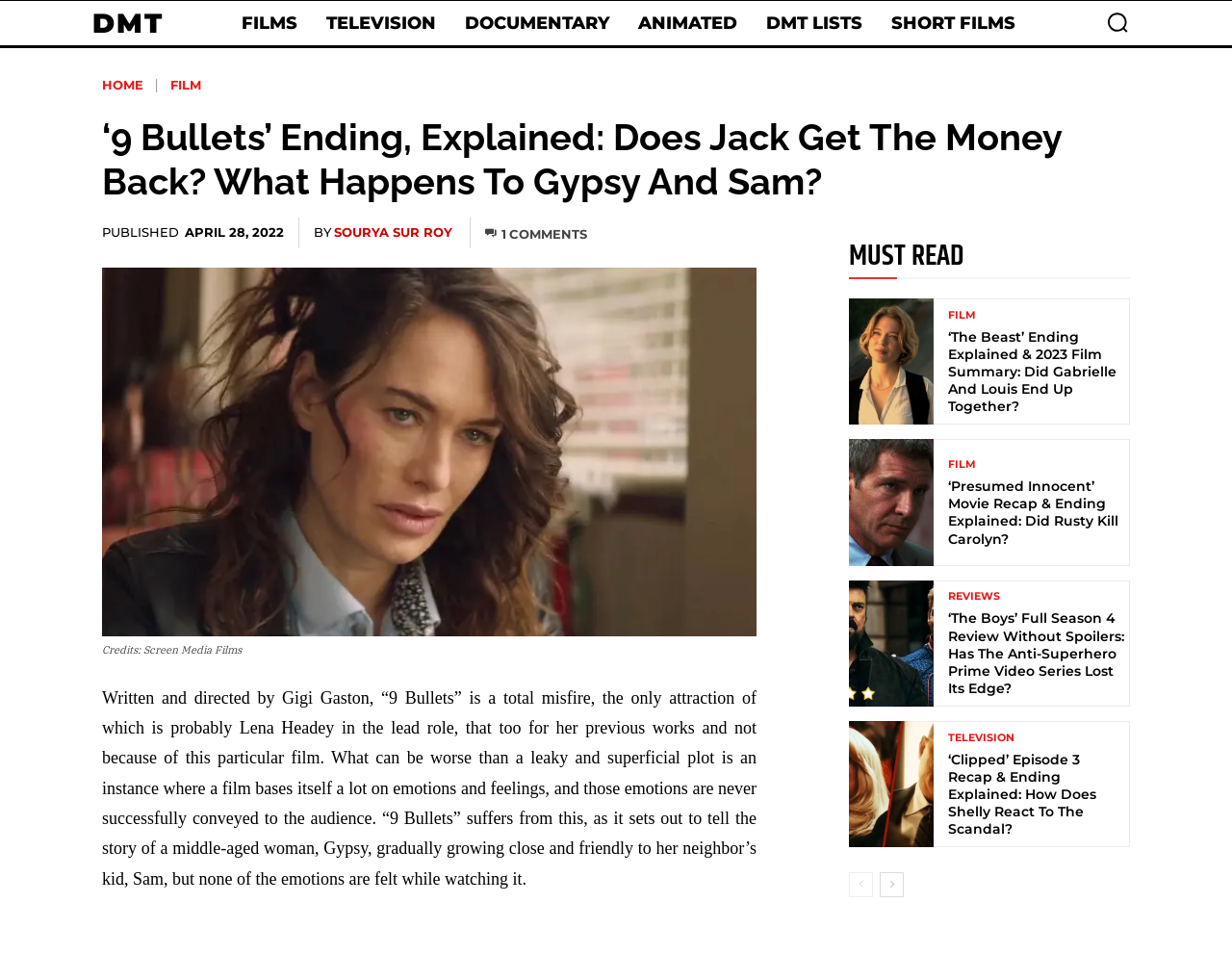Identify the bounding box coordinates of the part that should be clicked to carry out this instruction: "Click on FILMS".

[0.188, 0.0, 0.249, 0.047]